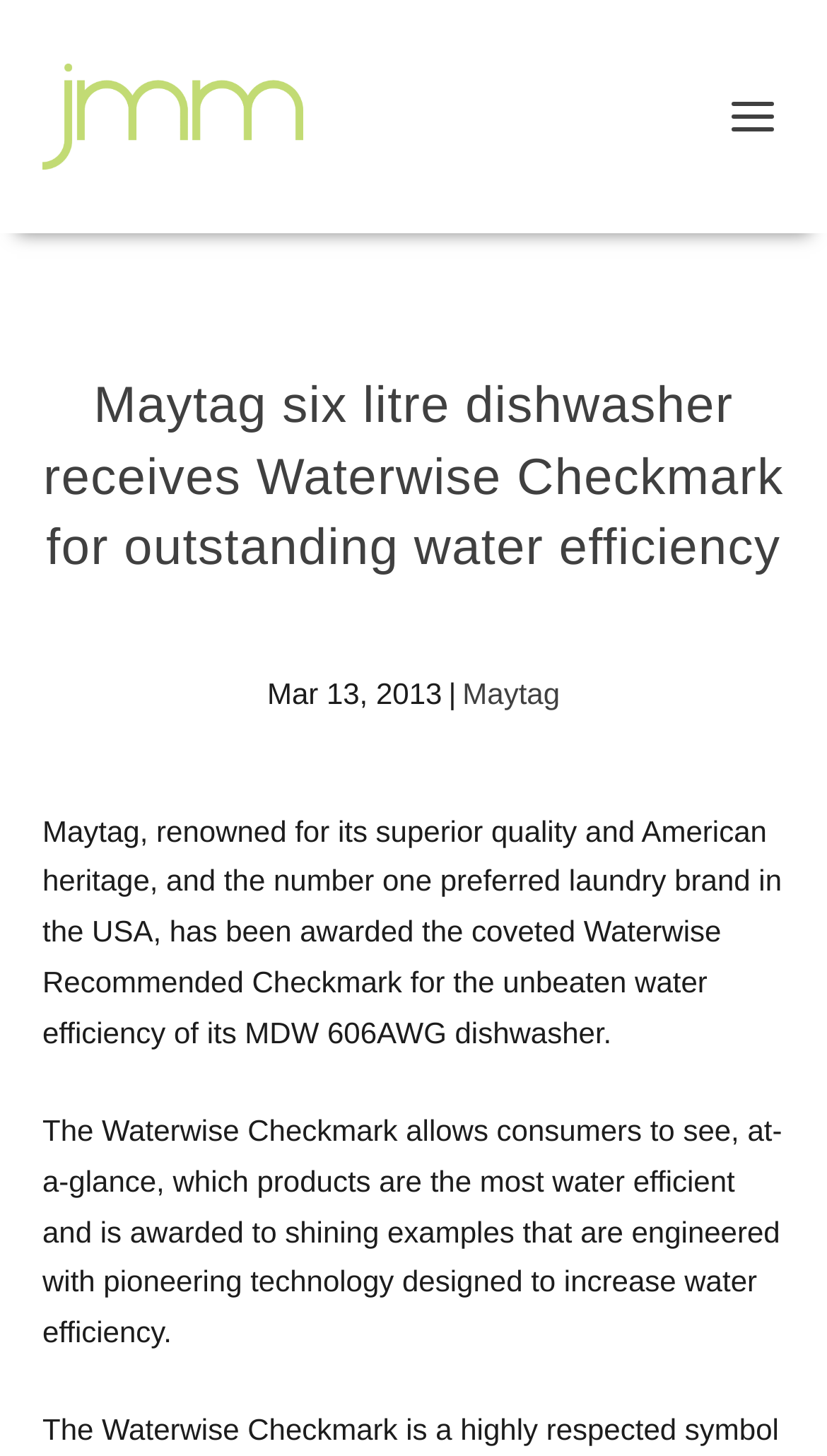Provide the bounding box coordinates of the HTML element this sentence describes: "alt="jmm PR"".

[0.05, 0.044, 0.367, 0.117]